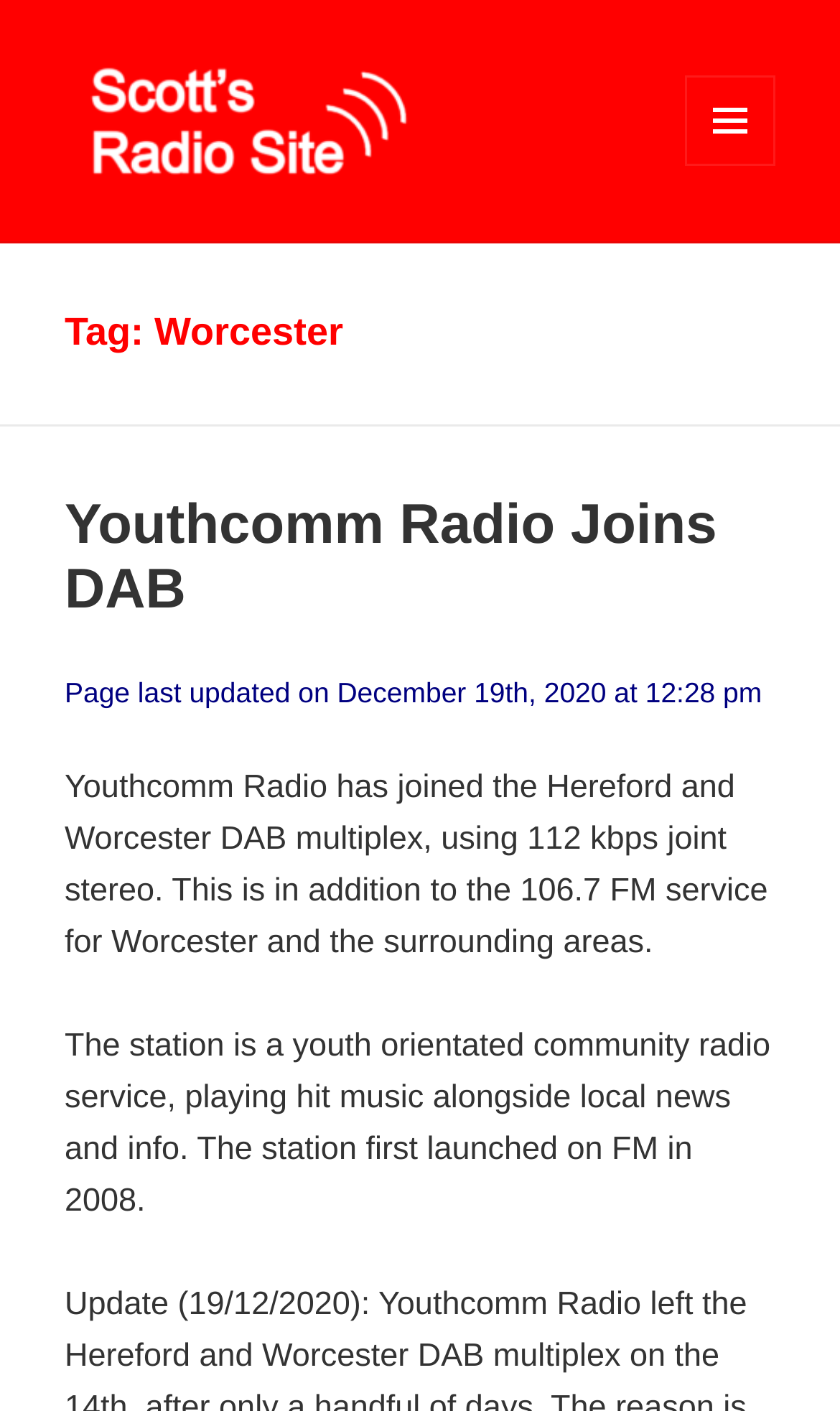Examine the image carefully and respond to the question with a detailed answer: 
What is the name of the radio station that joined DAB?

I found this answer by looking at the heading 'Youthcomm Radio Joins DAB' and the corresponding text that describes the radio station.